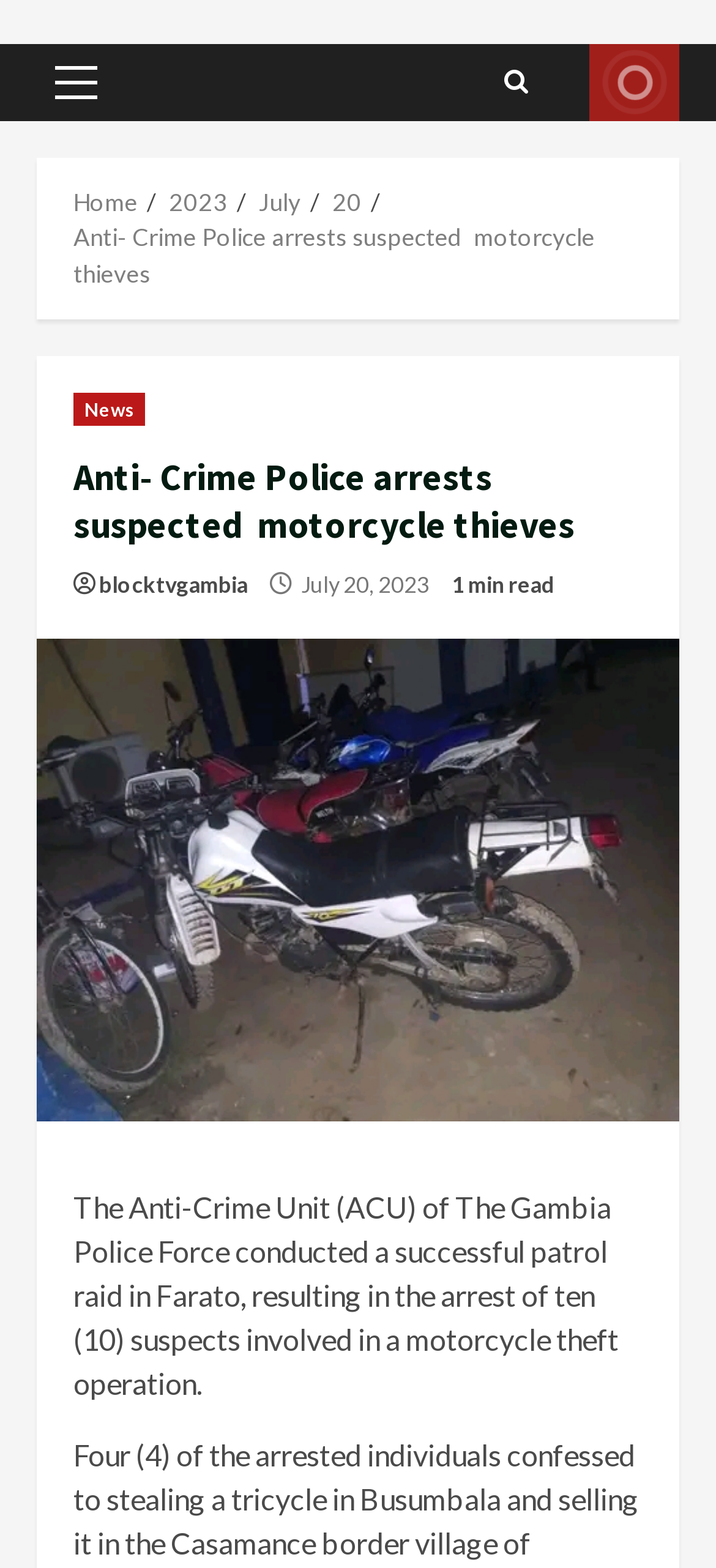Determine the bounding box coordinates for the UI element with the following description: "Watch Live". The coordinates should be four float numbers between 0 and 1, represented as [left, top, right, bottom].

[0.823, 0.028, 0.949, 0.077]